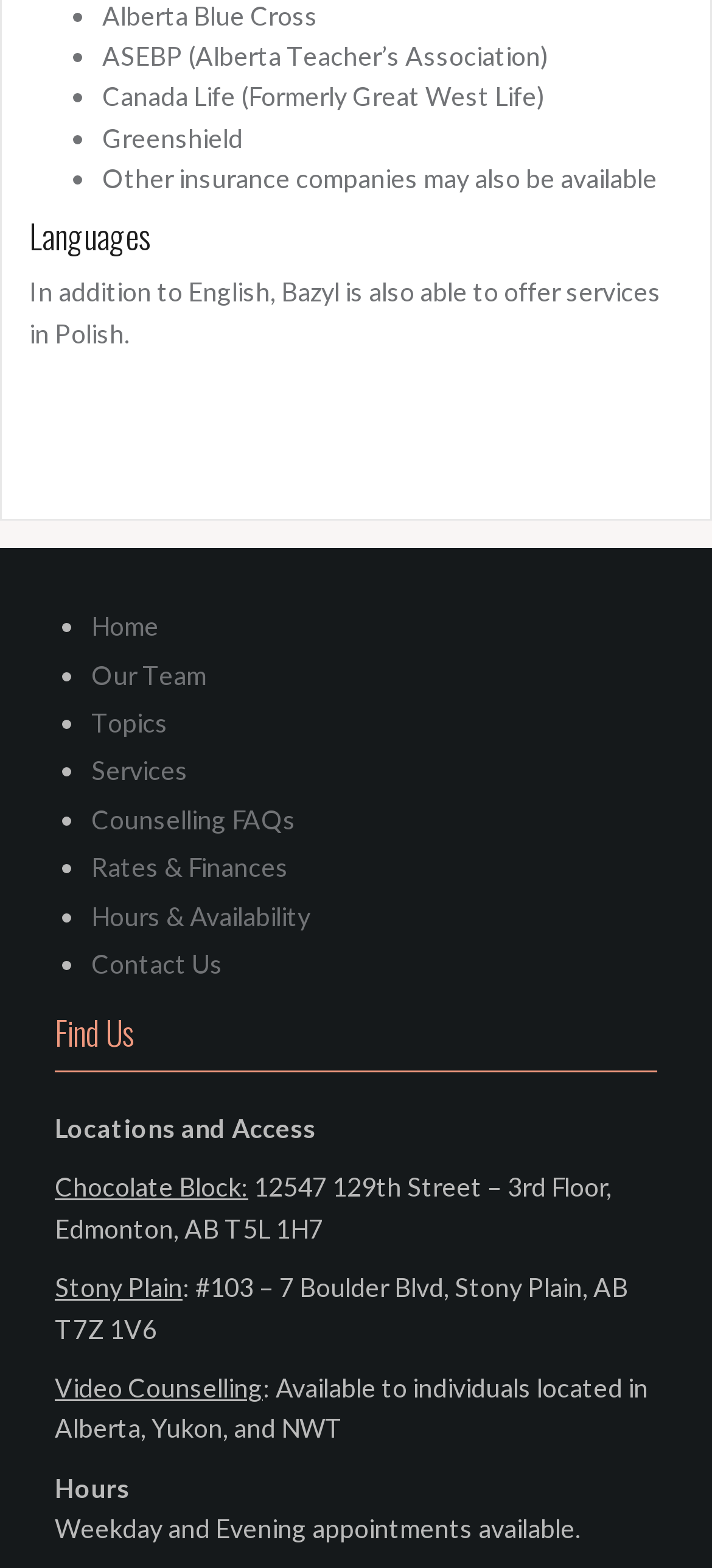Please pinpoint the bounding box coordinates for the region I should click to adhere to this instruction: "Click on Services".

[0.128, 0.482, 0.264, 0.501]